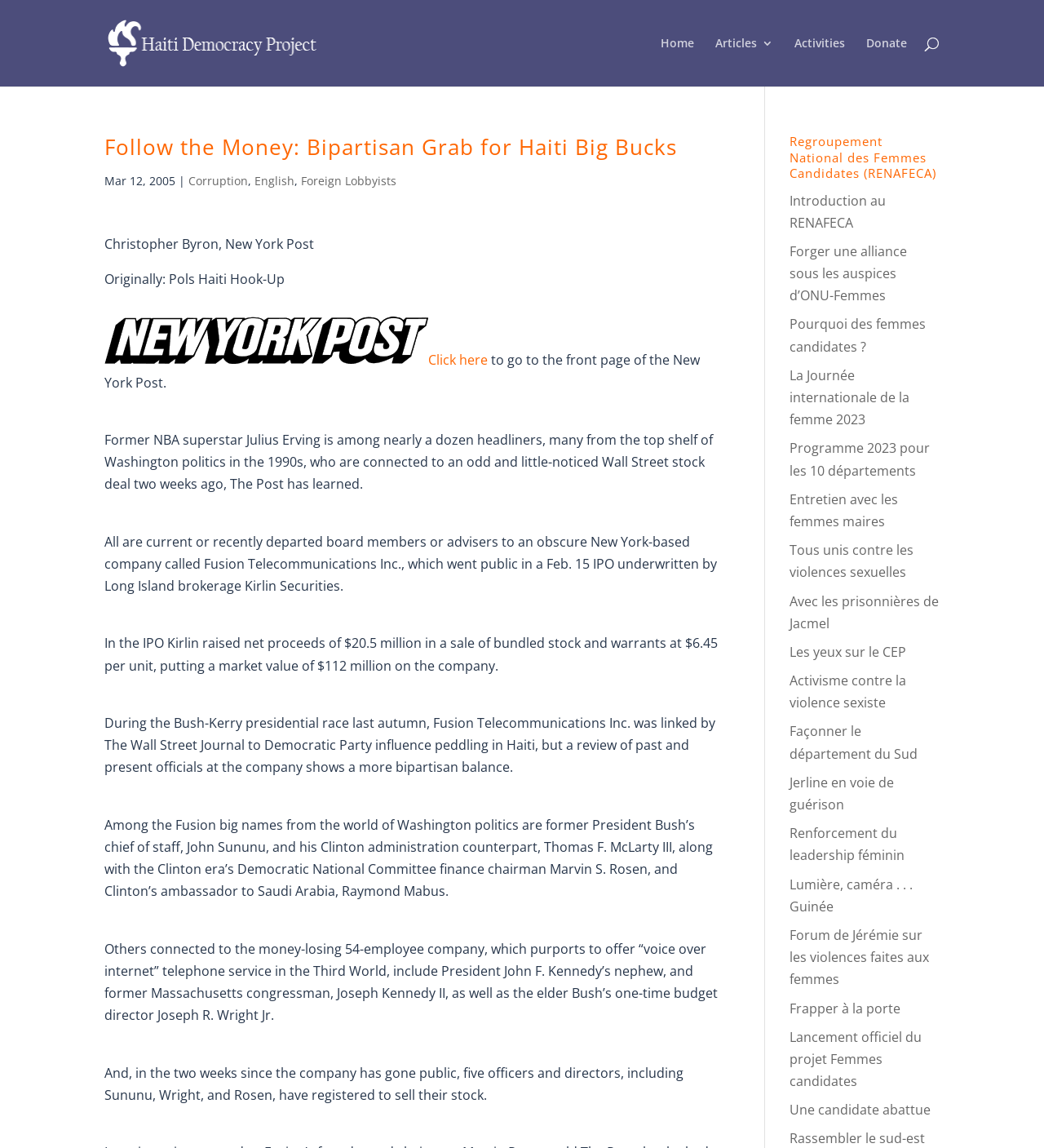Look at the image and write a detailed answer to the question: 
What is the name of the company mentioned in the article?

The webpage has a StaticText element with the text 'Fusion Telecommunications Inc.' which indicates the name of the company mentioned in the article.